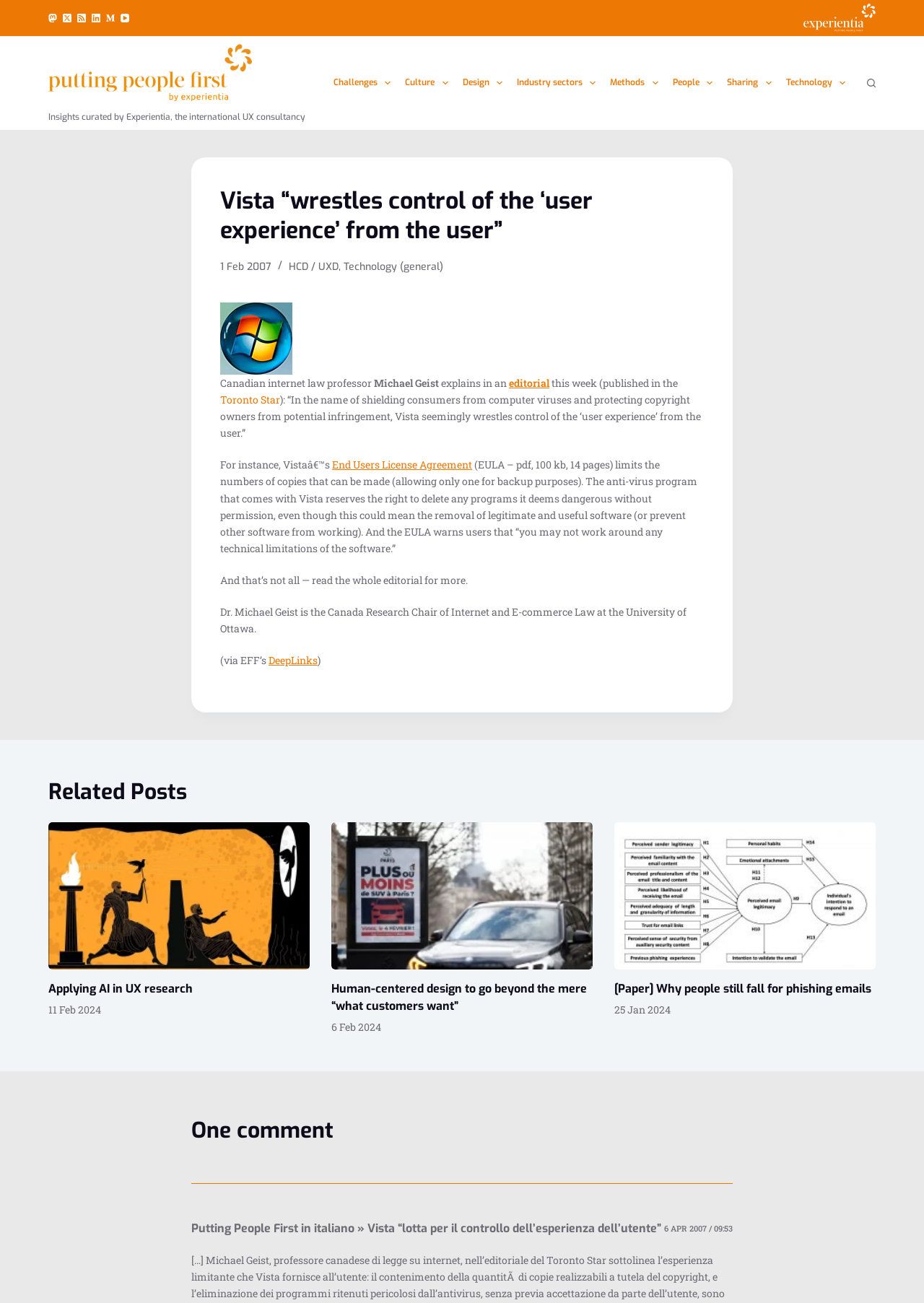Locate the heading on the webpage and return its text.

Vista “wrestles control of the ‘user experience’ from the user”